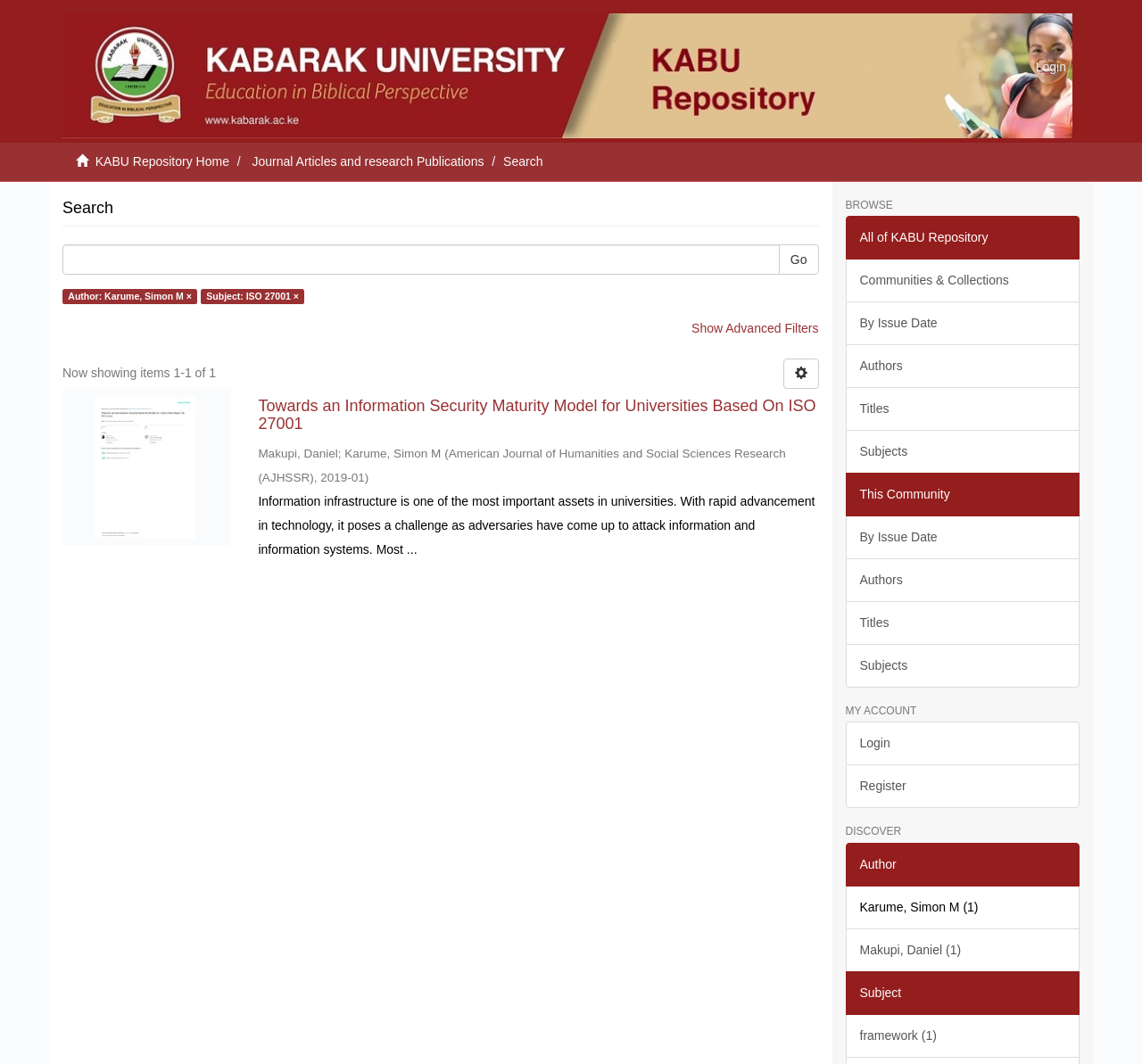Find and provide the bounding box coordinates for the UI element described with: "All of KABU Repository".

[0.74, 0.203, 0.945, 0.244]